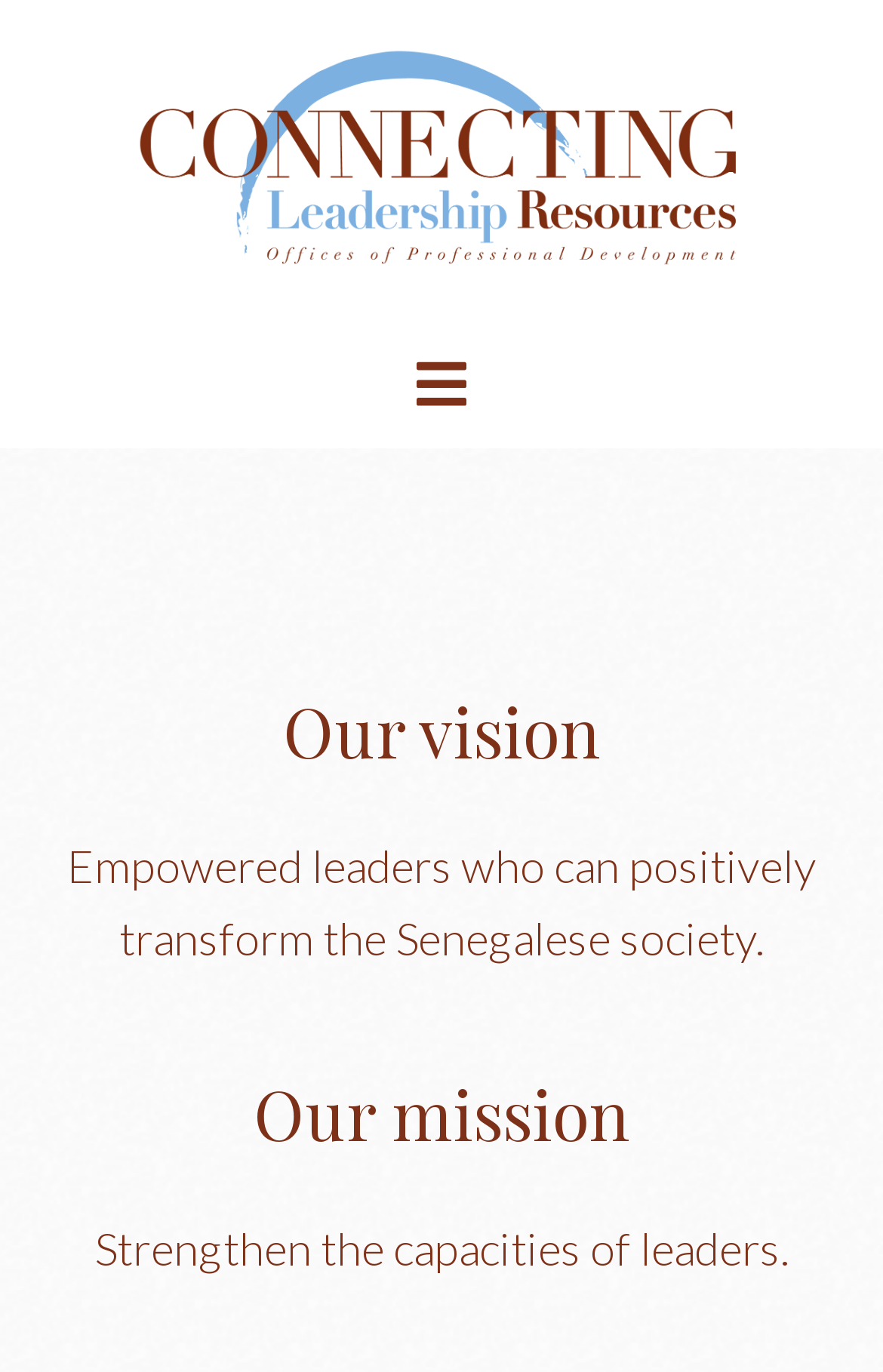How many sections are there on the webpage?
Kindly answer the question with as much detail as you can.

There are two main sections on the webpage, one with the heading 'Our vision' and another with the heading 'Our mission'. These sections are separated by their bounding box coordinates, with the 'Our vision' section having a y2 coordinate of 0.571 and the 'Our mission' section having a y1 coordinate of 0.776.